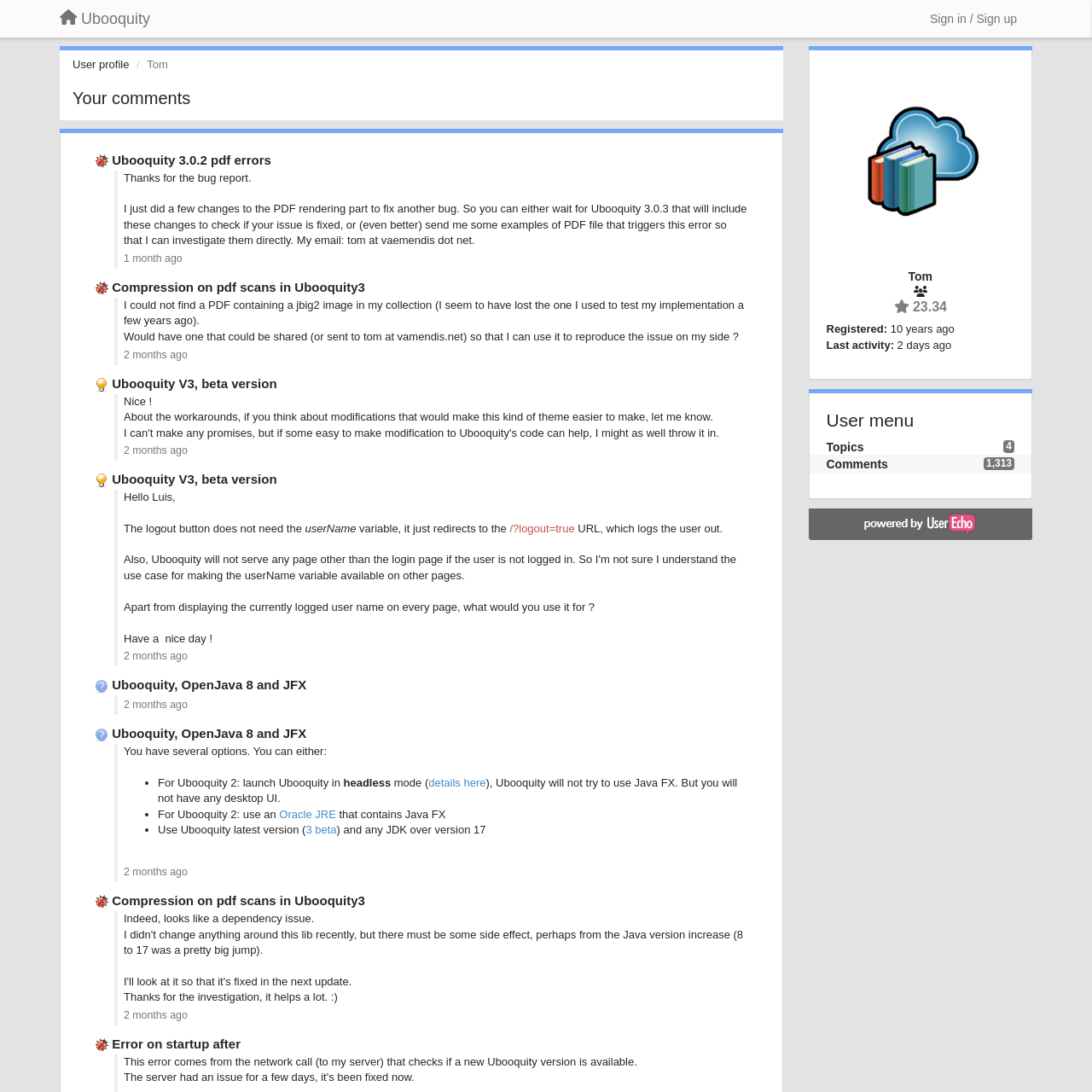Provide a short, one-word or phrase answer to the question below:
What is the last activity of the user?

2 days ago